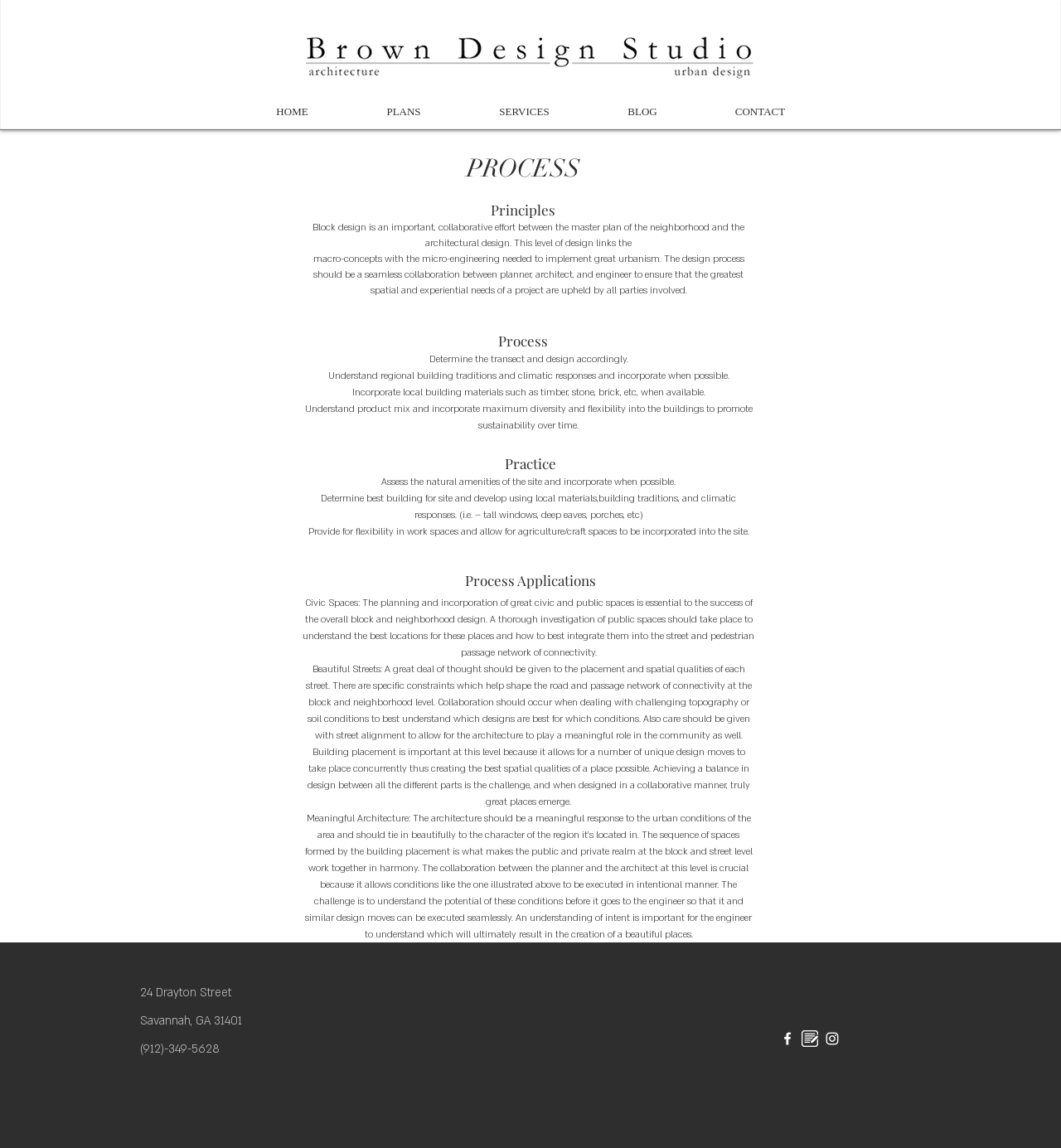What is the importance of street alignment?
Carefully analyze the image and provide a thorough answer to the question.

The webpage mentions that street alignment is important to allow for architecture to play a meaningful role in the community. This implies that the way streets are aligned can impact the overall aesthetic and functionality of a neighborhood.